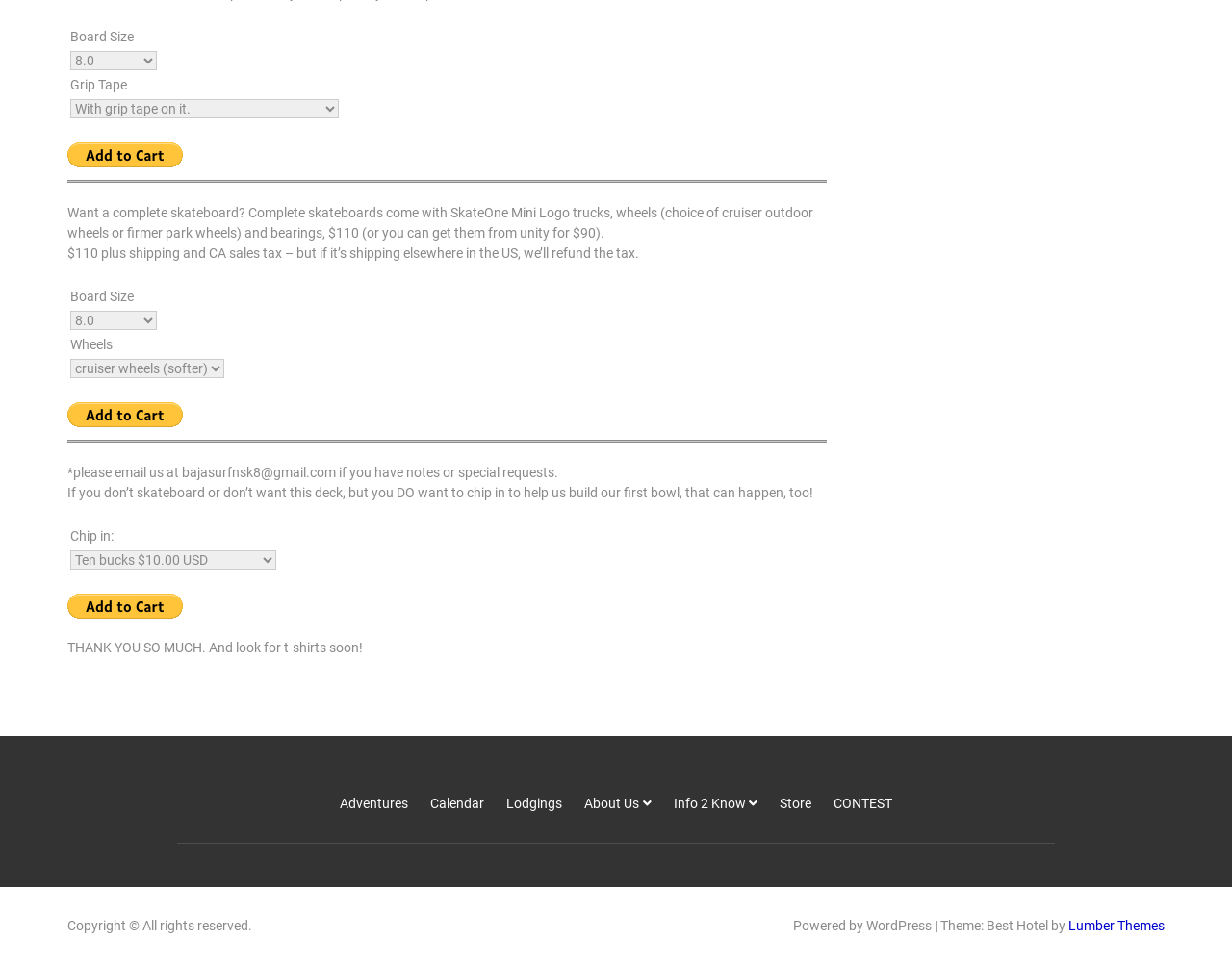What is the purpose of the webpage?
Refer to the screenshot and respond with a concise word or phrase.

To purchase skateboard decks